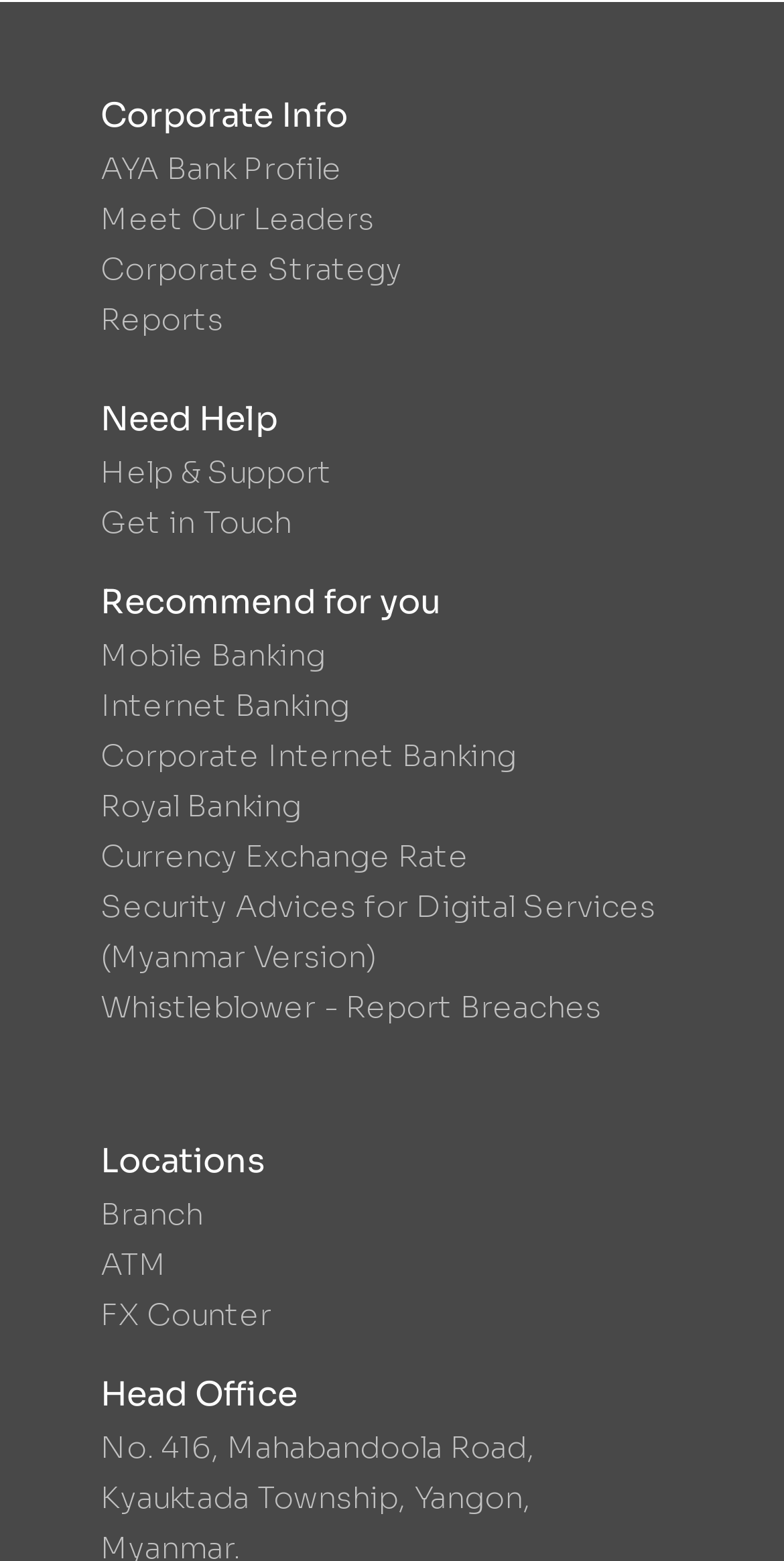What is the category of the section that has links to 'Branch', 'ATM', and 'FX Counter'?
Refer to the image and provide a one-word or short phrase answer.

Locations